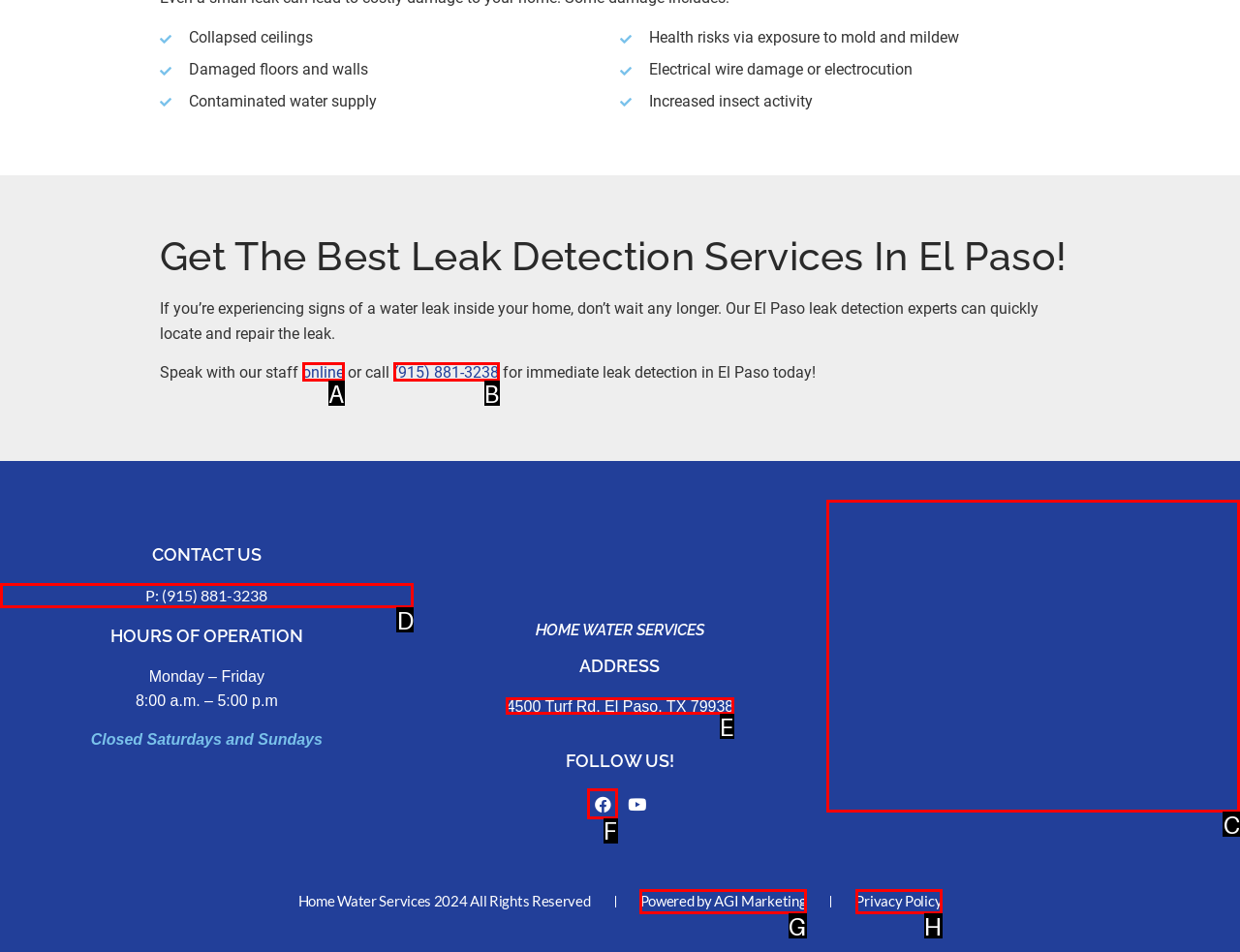Based on the given description: P: (915) 881-3238, identify the correct option and provide the corresponding letter from the given choices directly.

D